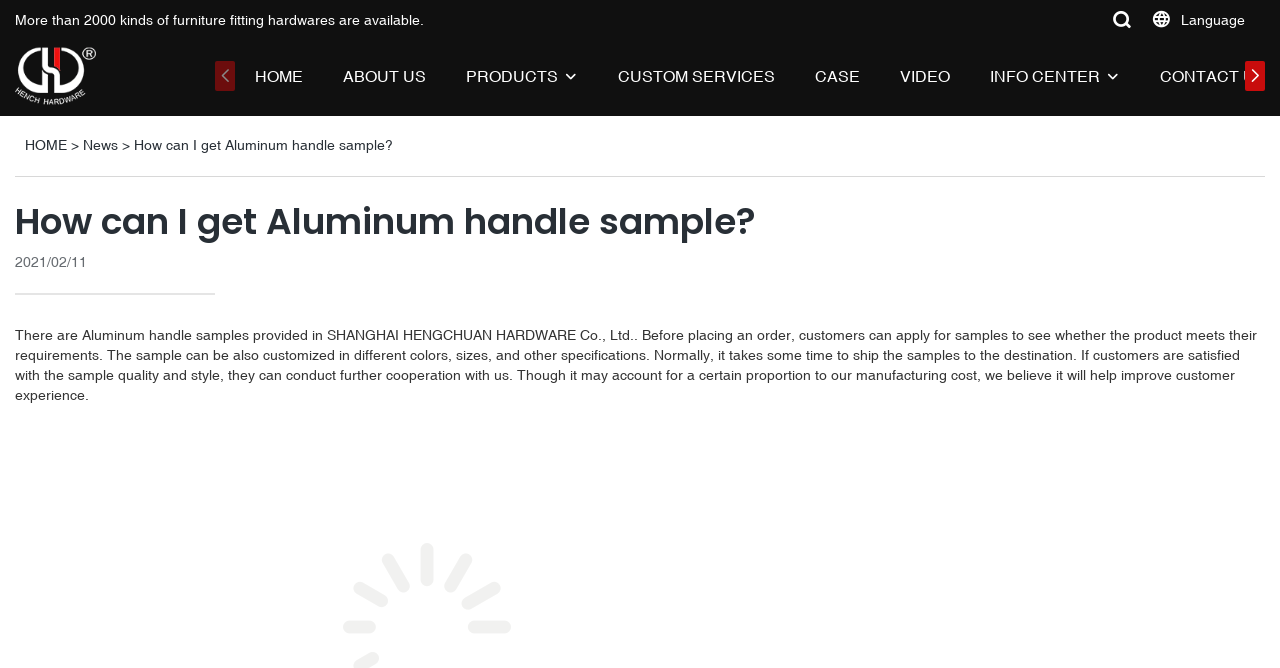Given the description: "alt="Hench Hardware"", determine the bounding box coordinates of the UI element. The coordinates should be formatted as four float numbers between 0 and 1, [left, top, right, bottom].

[0.012, 0.069, 0.137, 0.159]